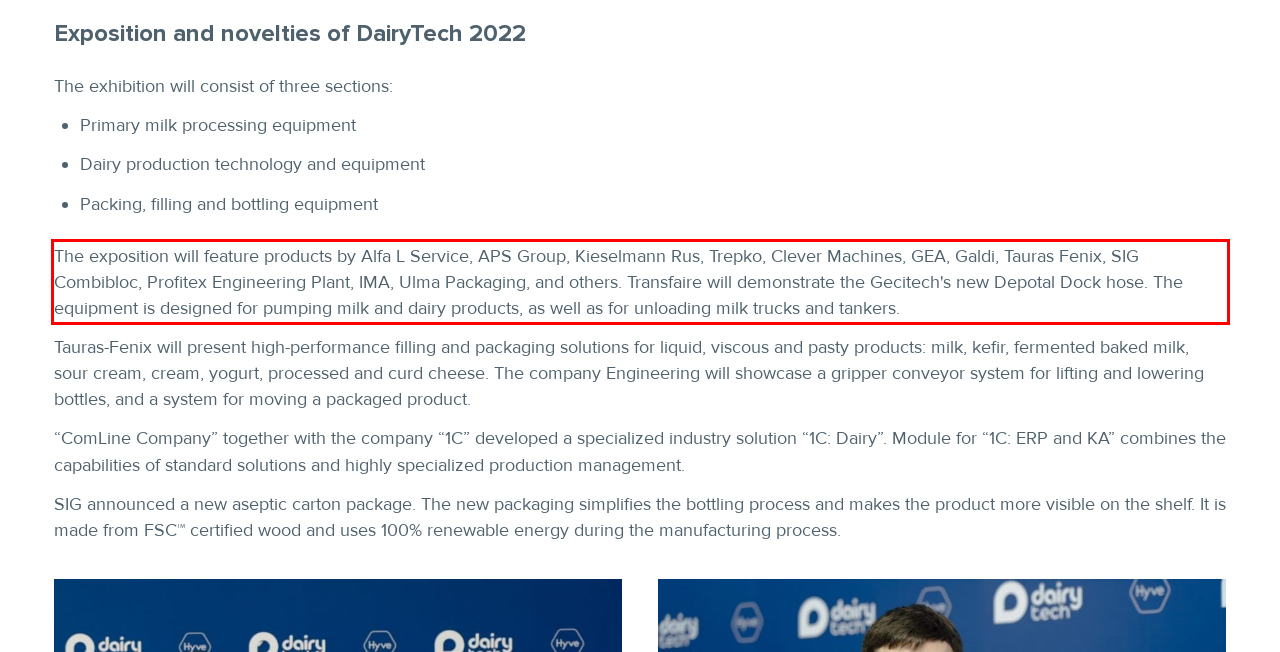Using the provided webpage screenshot, recognize the text content in the area marked by the red bounding box.

The exposition will feature products by Alfa L Service, APS Group, Kieselmann Rus, Trepko, Clever Machines, GEA, Galdi, Tauras Fenix, SIG Combibloc, Profitex Engineering Plant, IMA, Ulma Packaging, and others. Transfaire will demonstrate the Gecitech's new Depotal Dock hose. The equipment is designed for pumping milk and dairy products, as well as for unloading milk trucks and tankers.